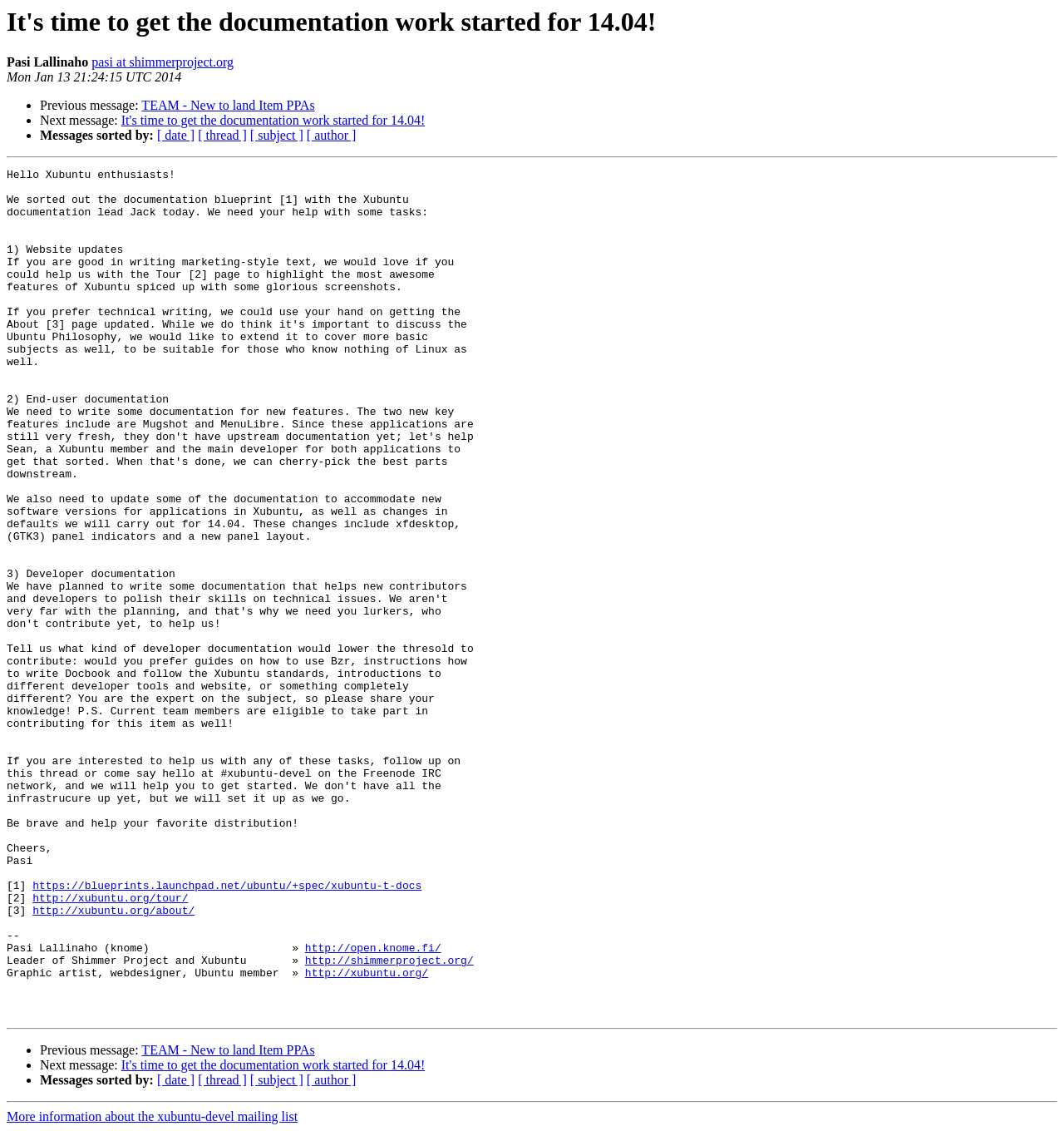Can you find the bounding box coordinates of the area I should click to execute the following instruction: "Check messages sorted by date"?

[0.148, 0.114, 0.183, 0.126]